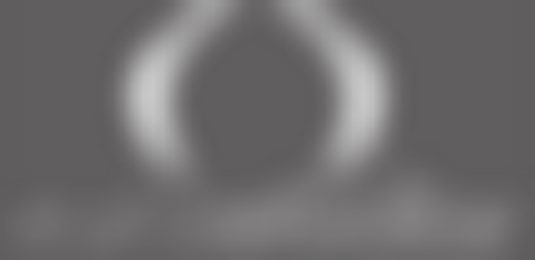What does the logo convey?
Please give a detailed answer to the question using the information shown in the image.

According to the caption, the logo conveys a sense of professionalism and reliability, which implies that the design is sleek, modern, and trustworthy.